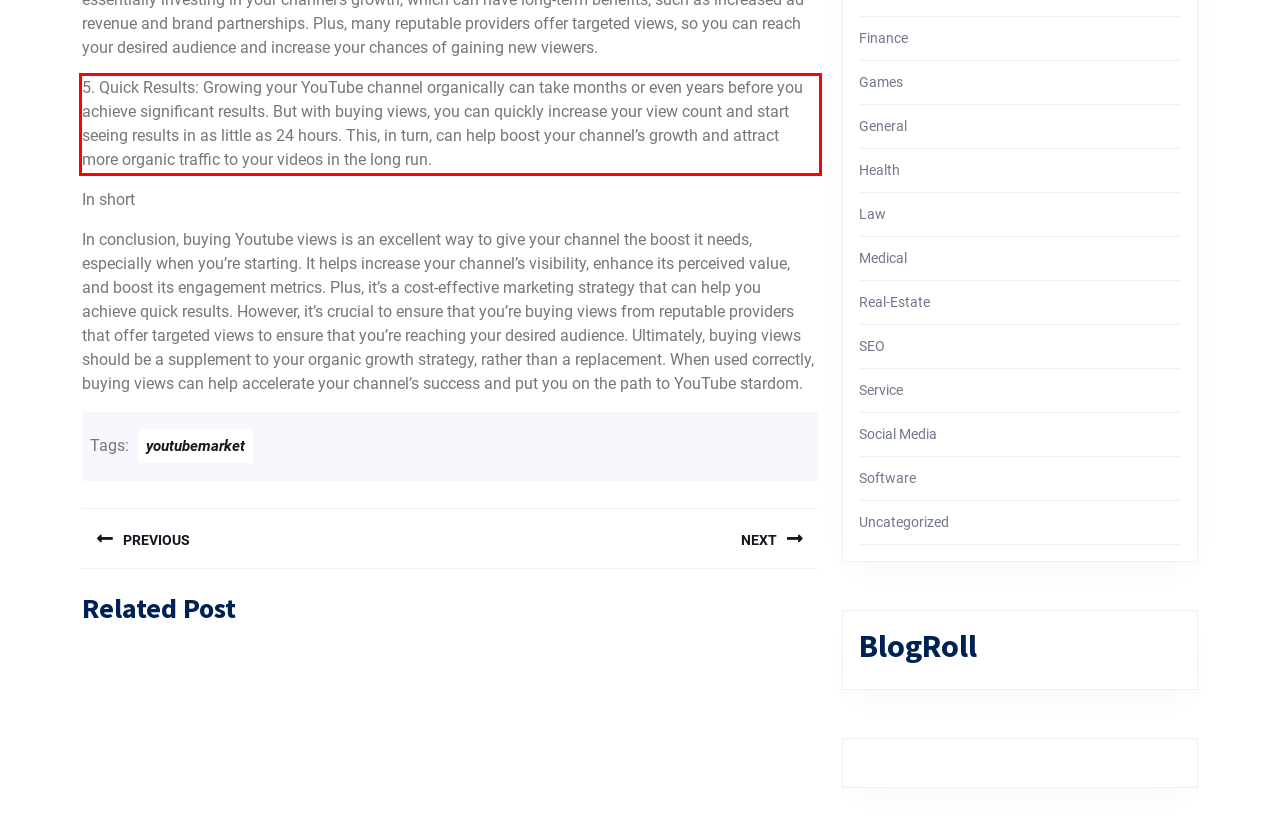Analyze the red bounding box in the provided webpage screenshot and generate the text content contained within.

5. Quick Results: Growing your YouTube channel organically can take months or even years before you achieve significant results. But with buying views, you can quickly increase your view count and start seeing results in as little as 24 hours. This, in turn, can help boost your channel’s growth and attract more organic traffic to your videos in the long run.